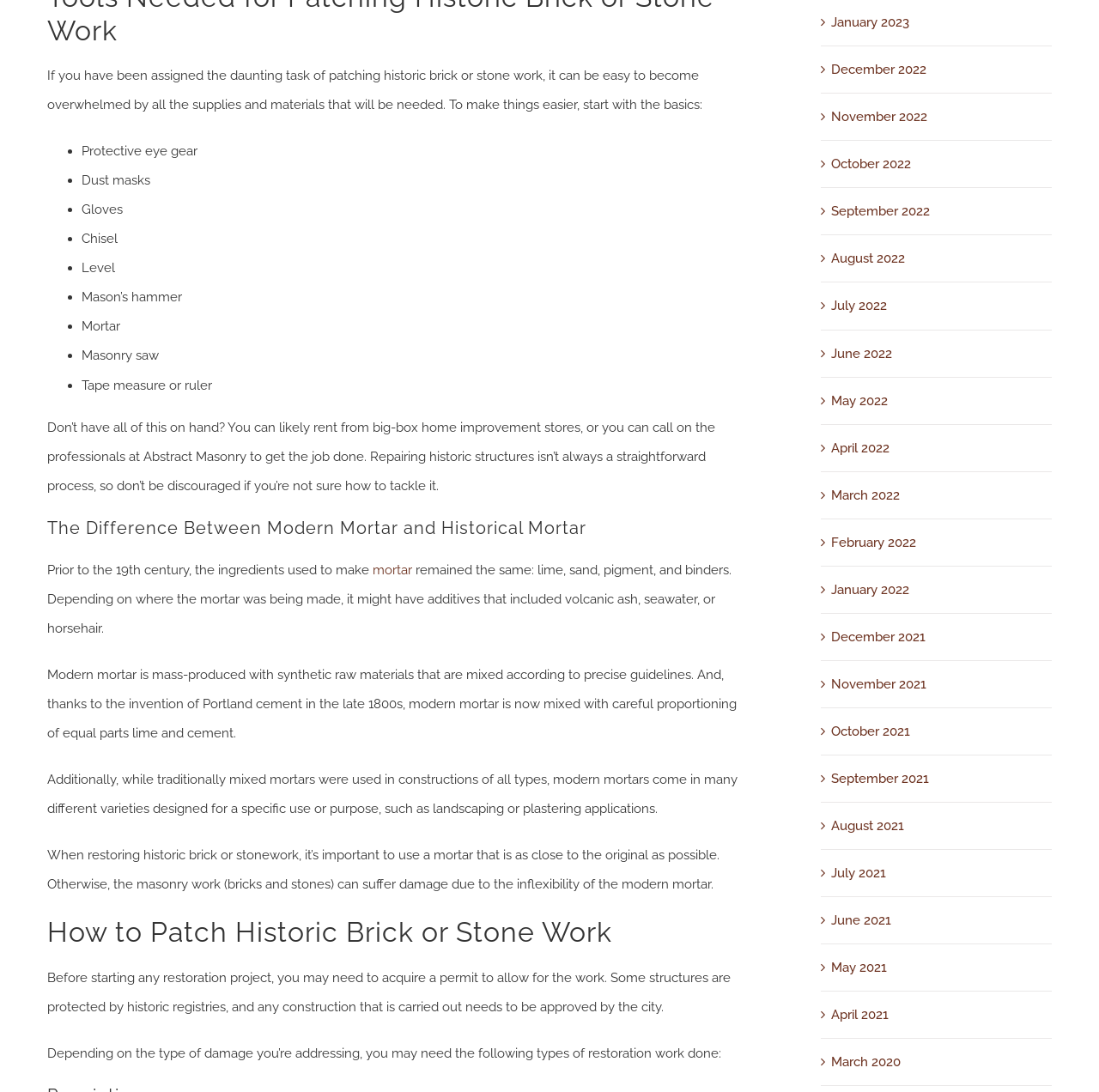Can you show the bounding box coordinates of the region to click on to complete the task described in the instruction: "Check the archives for January 2023"?

[0.756, 0.013, 0.827, 0.028]